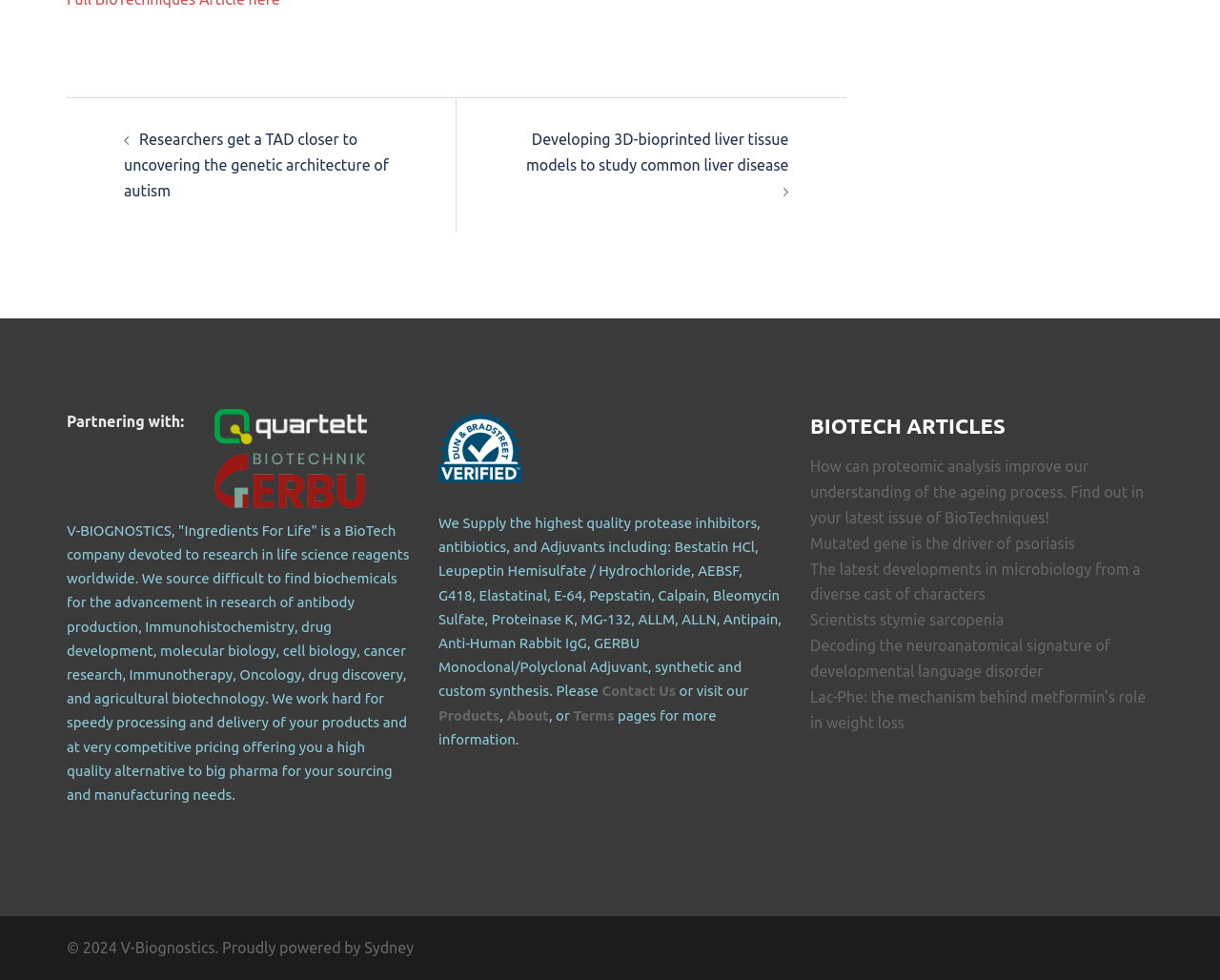Specify the bounding box coordinates of the region I need to click to perform the following instruction: "Read the latest biotech articles". The coordinates must be four float numbers in the range of 0 to 1, i.e., [left, top, right, bottom].

[0.664, 0.467, 0.938, 0.537]